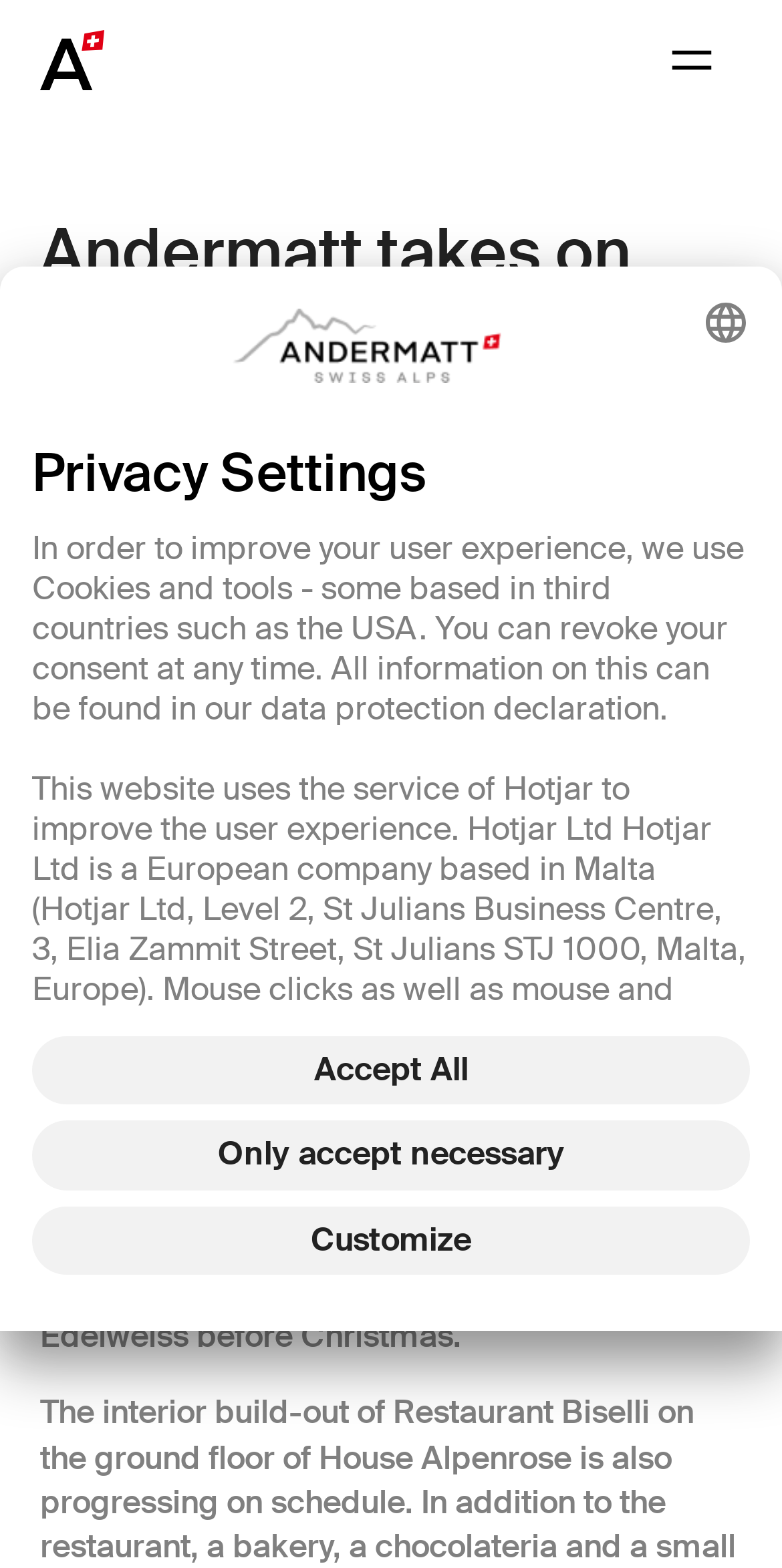Utilize the details in the image to give a detailed response to the question: What is the name of the store already open?

According to the webpage, it is stated that 'The Victorinox store is already open, and a Mammut store in alliance with Imholz Sport AG will open on the ground floor of House Edelweiss before Christmas.' Therefore, the name of the store already open is Victorinox store.